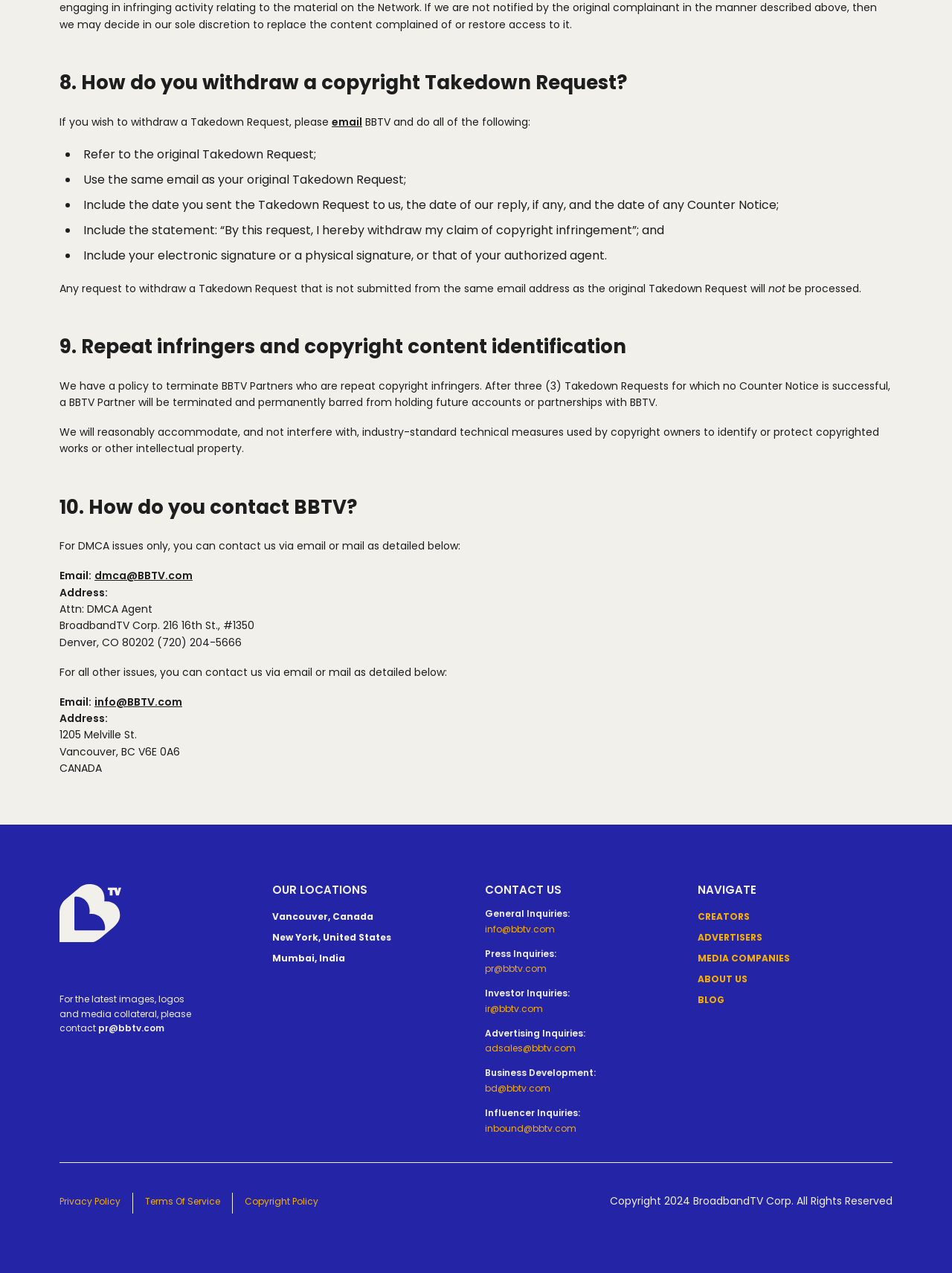Please locate the clickable area by providing the bounding box coordinates to follow this instruction: "contact BBTV for DMCA issues".

[0.099, 0.446, 0.202, 0.458]